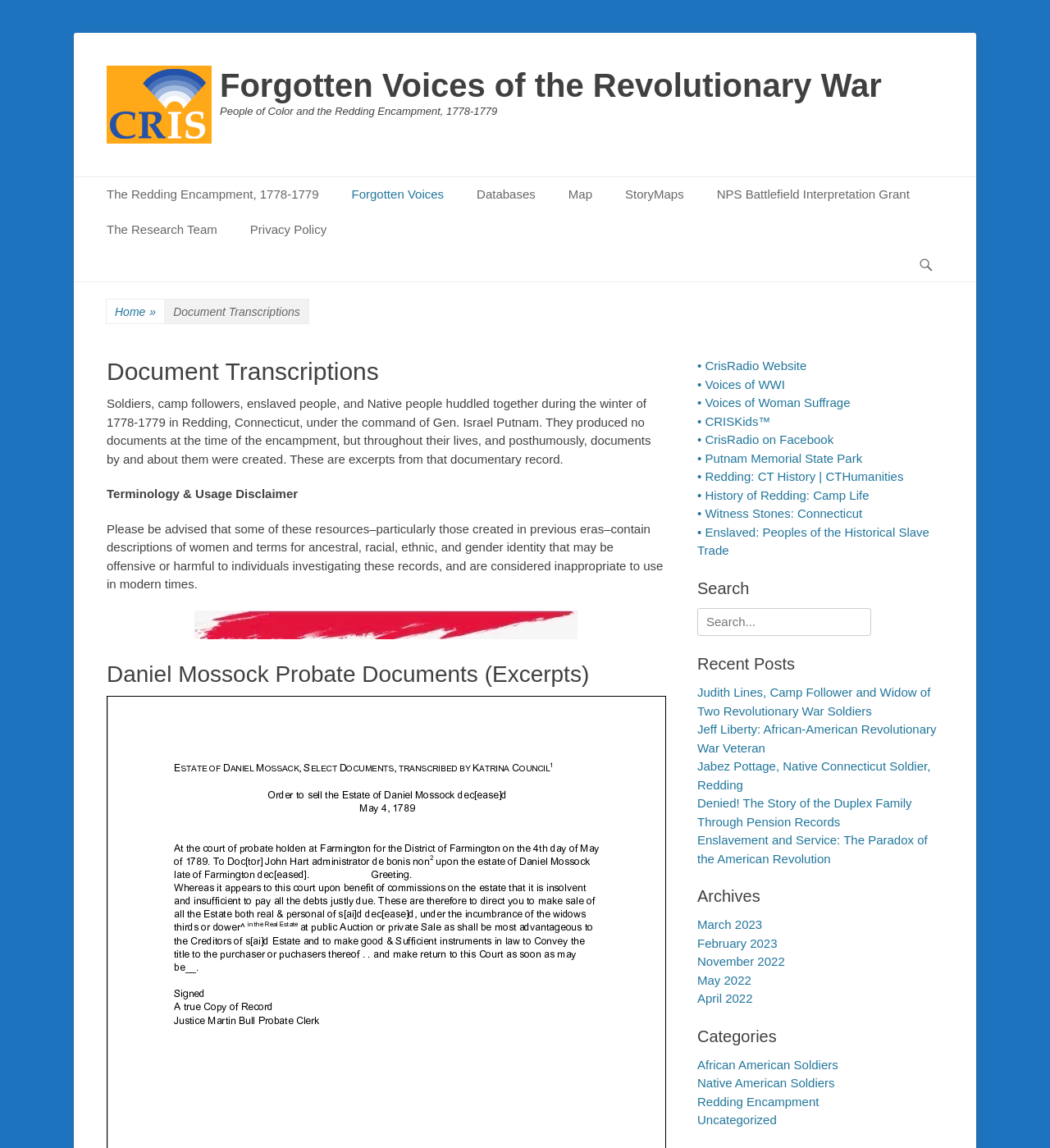Find the bounding box coordinates of the element's region that should be clicked in order to follow the given instruction: "Click on the 'Forgotten Voices of the Revolutionary War' link". The coordinates should consist of four float numbers between 0 and 1, i.e., [left, top, right, bottom].

[0.209, 0.059, 0.84, 0.09]